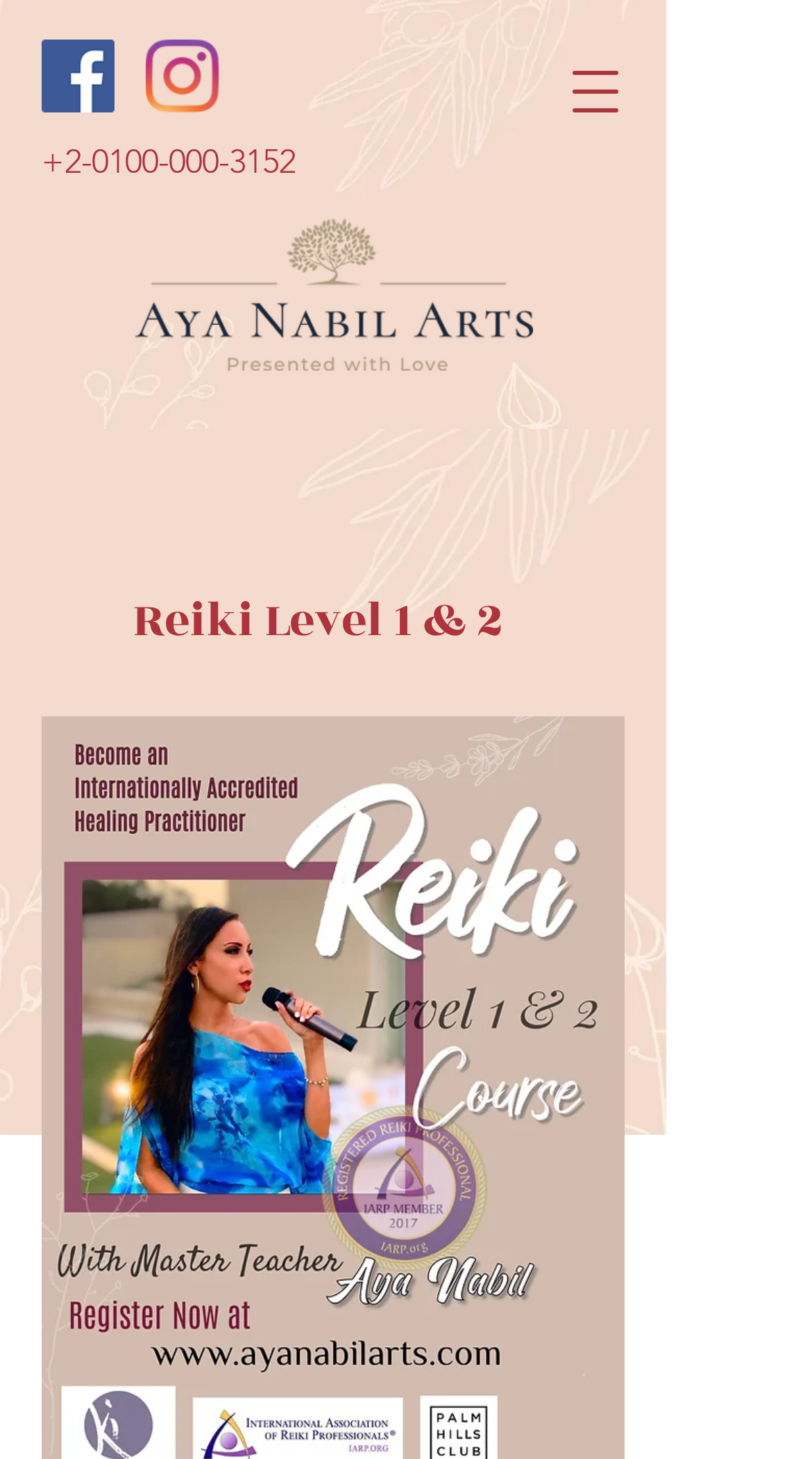Predict the bounding box of the UI element based on the description: "+2-0100-000-3152". The coordinates should be four float numbers between 0 and 1, formatted as [left, top, right, bottom].

[0.051, 0.097, 0.364, 0.124]